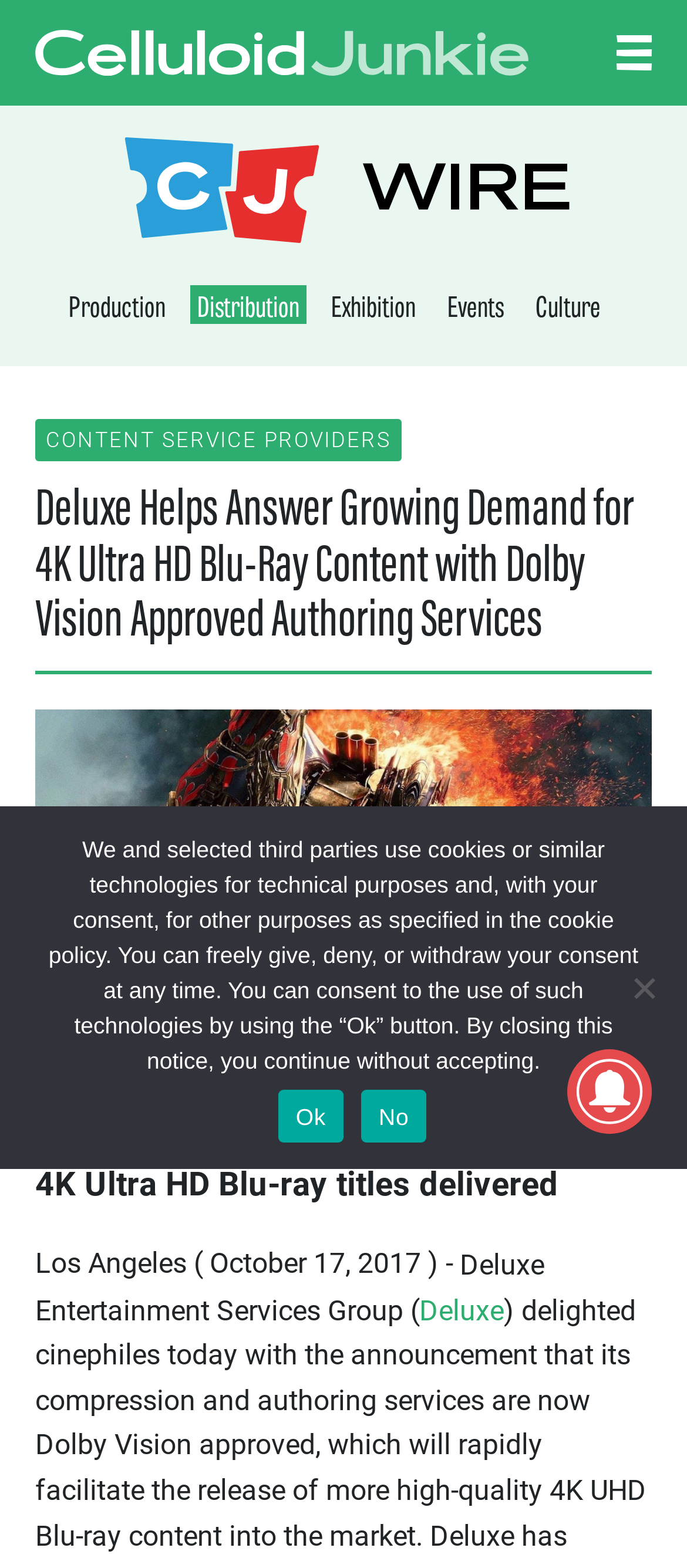Please answer the following question using a single word or phrase: What is the title of the article about 4K Ultra HD Blu-Ray content?

Deluxe Helps Answer Growing Demand for 4K Ultra HD Blu-Ray Content with Dolby Vision Approved Authoring Services